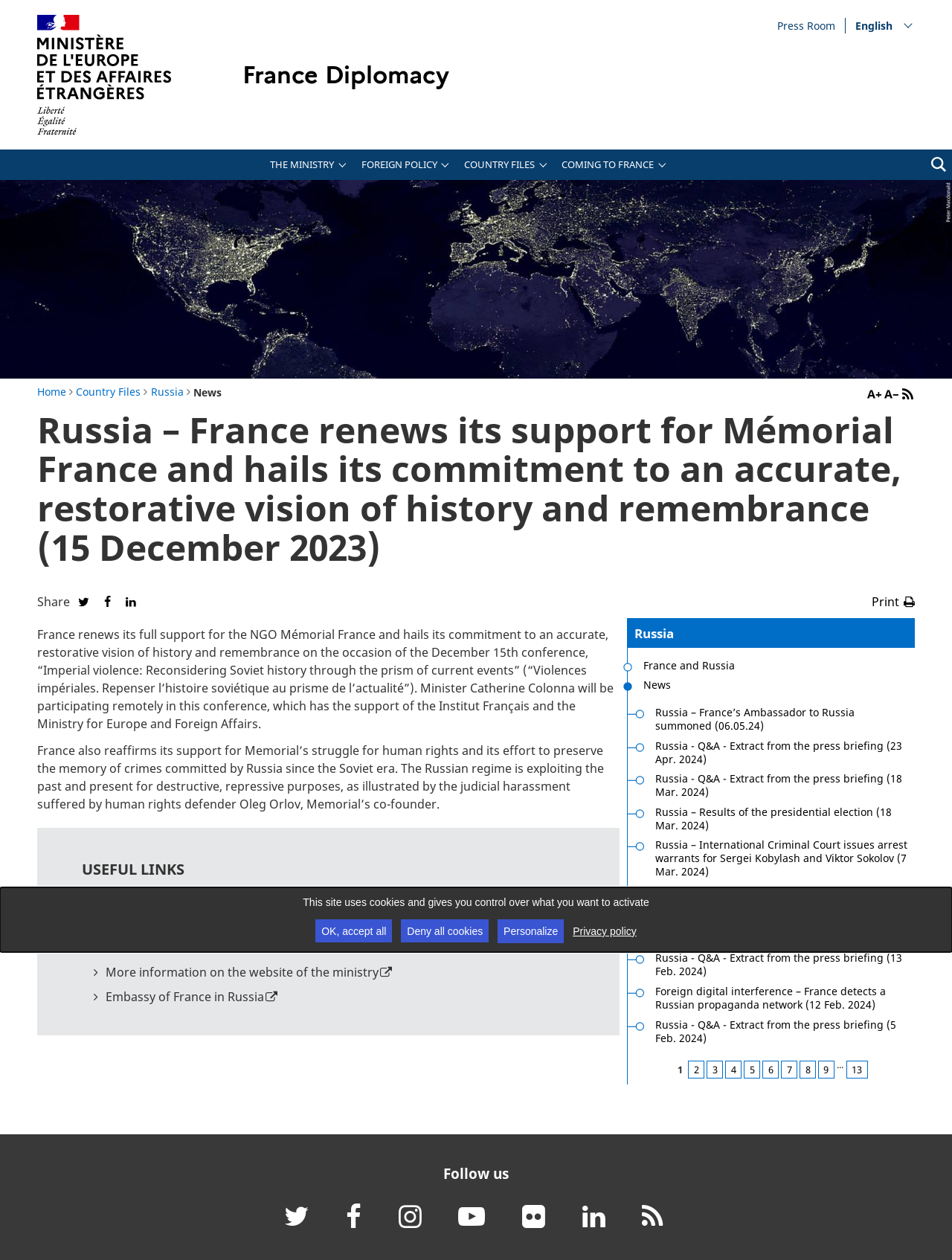What is the name of the NGO mentioned in the article?
Please answer the question as detailed as possible based on the image.

The article mentions that France renews its full support for the NGO Mémorial France, which is committed to an accurate, restorative vision of history and remembrance.